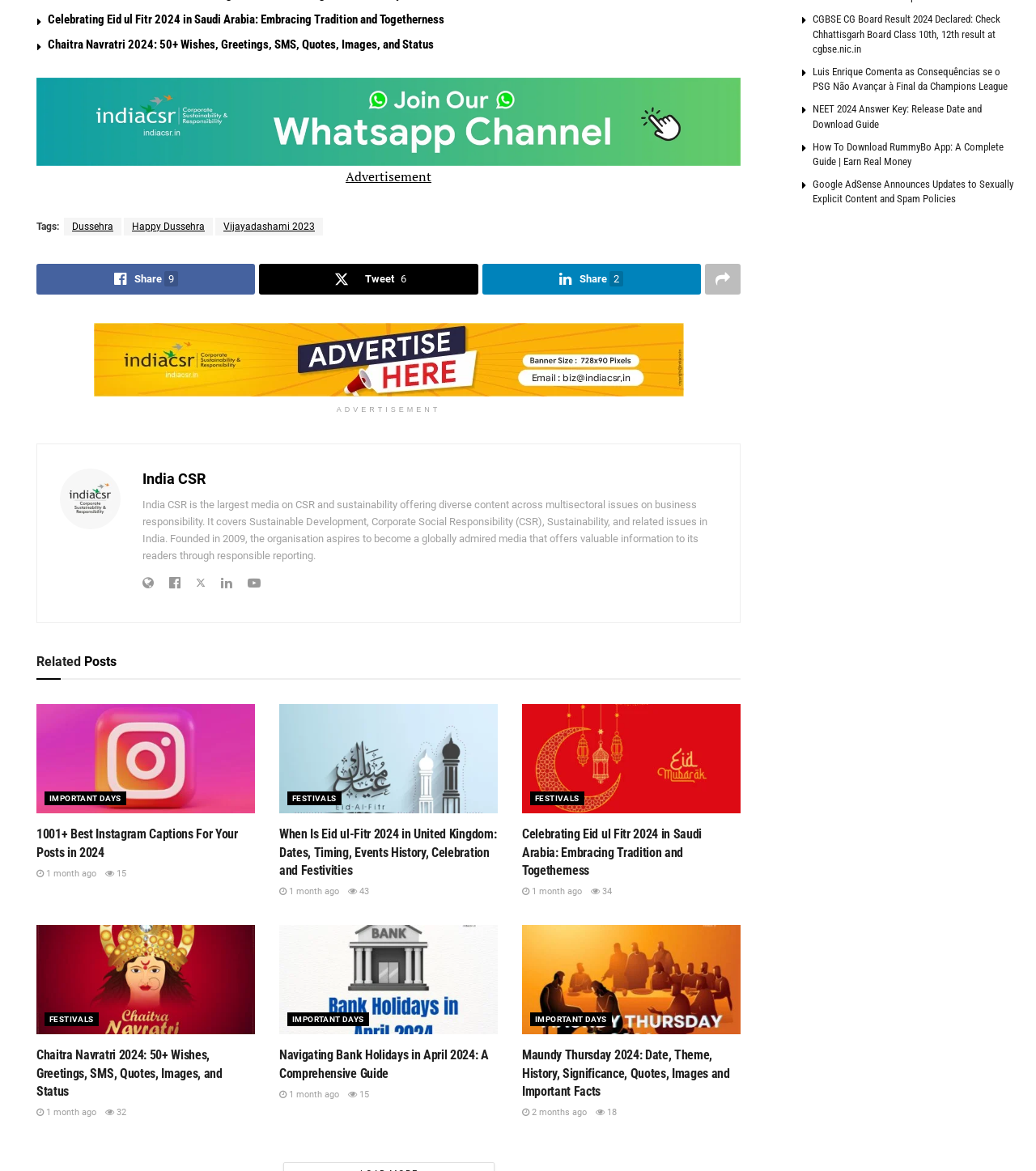Answer the question below with a single word or a brief phrase: 
How many articles are on this webpage?

7